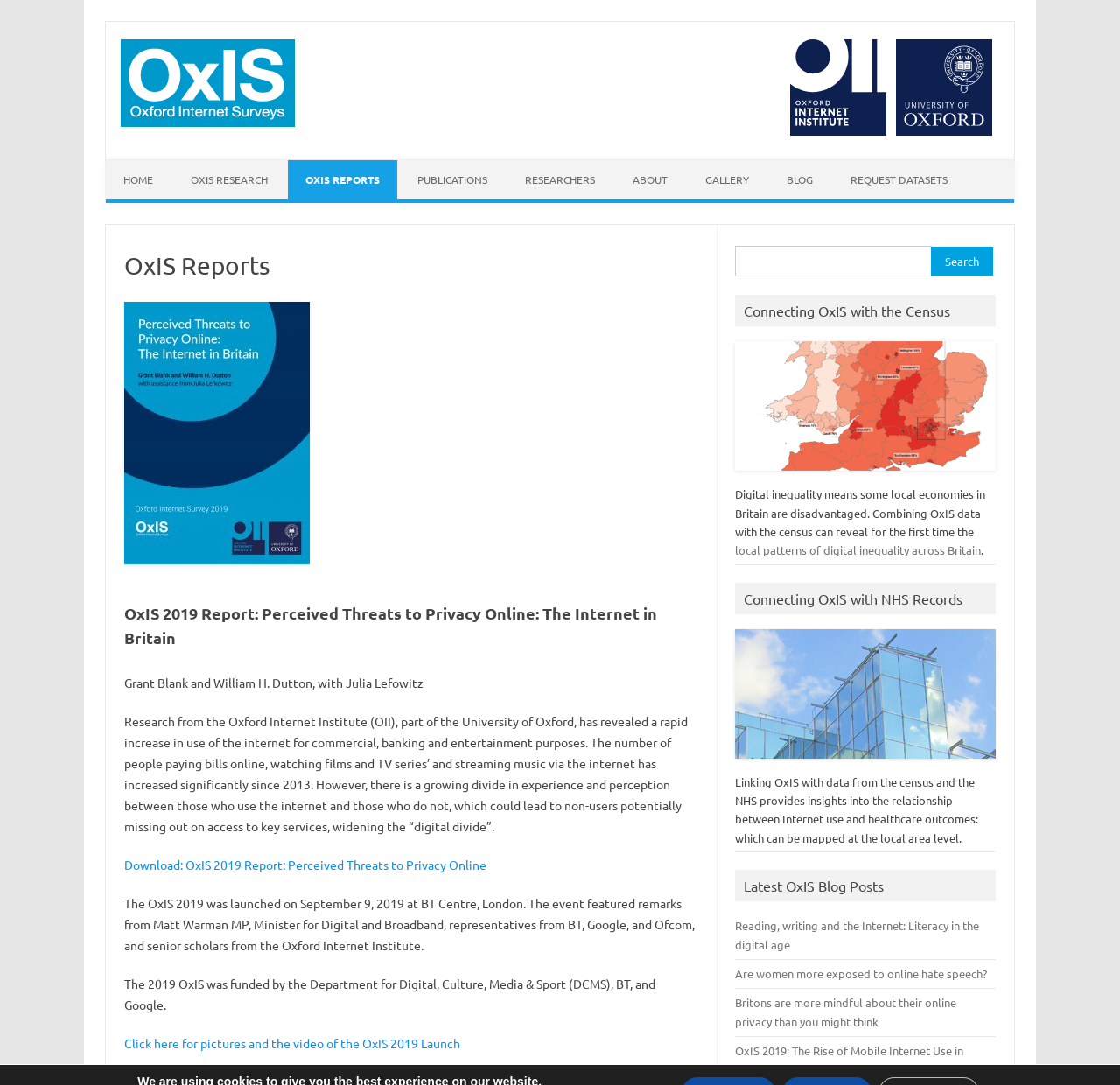Based on the image, provide a detailed and complete answer to the question: 
What is the relationship between OxIS data and NHS records?

I found the answer by looking at the static text element 'Connecting OxIS with NHS Records' and its surrounding elements, which suggests that linking OxIS with NHS records provides insights into healthcare outcomes.